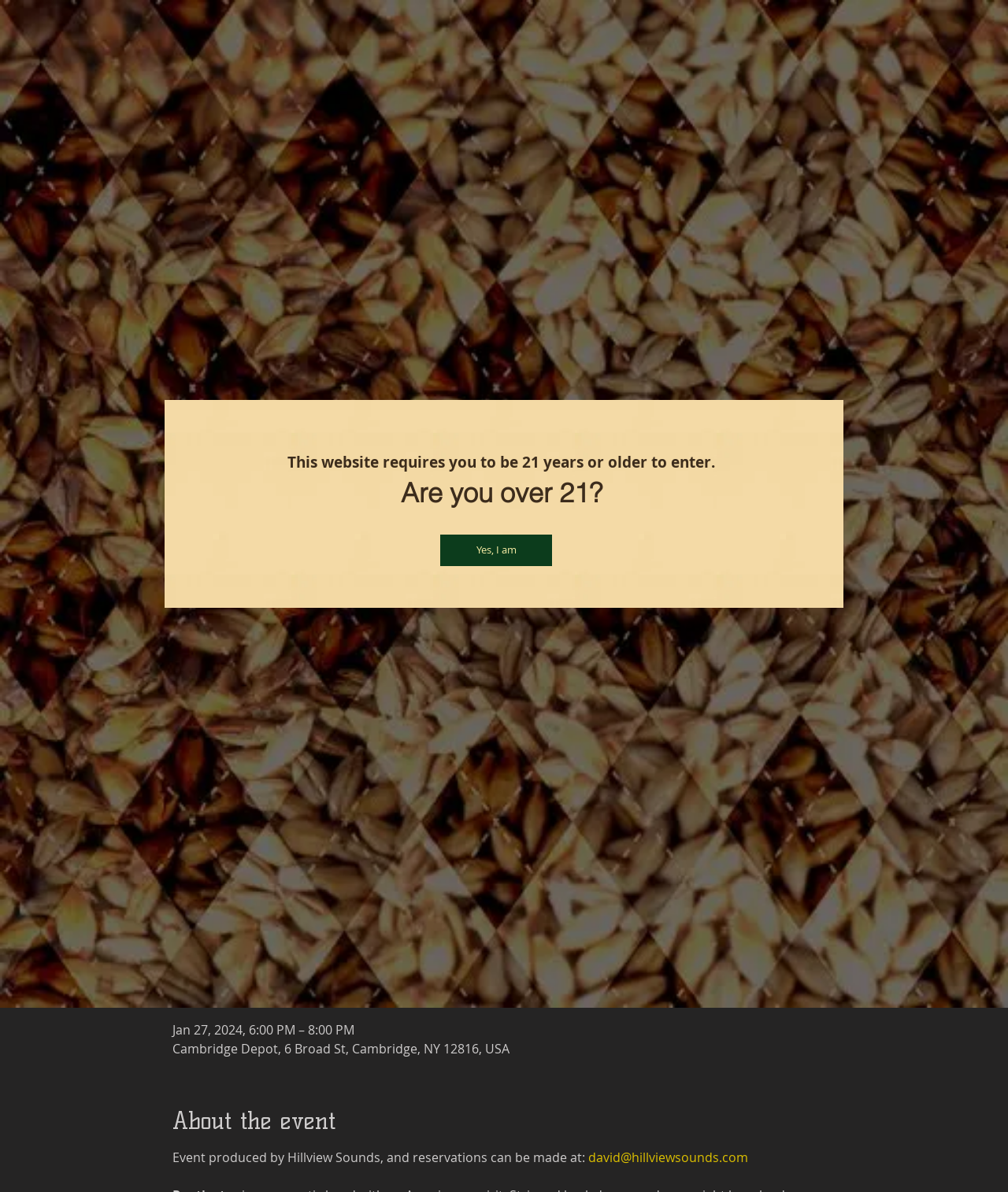Create a detailed summary of all the visual and textual information on the webpage.

The webpage appears to be an event page for Tony Califono's Rusticator at Argyle Brewing Company. At the top, there is a heading that reads "Greenwich Brewery Tap Room & Beer Garden" with the address, phone number, and hours of operation listed below. To the right of this section is the Argyle logo.

Below this, there is another heading that reads "Cambridge Depot Tap Room & Beer Garden" with similar information listed. 

On the left side of the page, there is a navigation menu with links to different sections of the website, including Home, Our Story, On Tap, and more.

The main content of the page is focused on the event, with a heading that reads "Tony Califono's Rusticator" and an image of the performer. Below this, there is a section with the time and location of the event, which is on January 27, 2024, at 6:00 PM – 8:00 PM at the Cambridge Depot.

There is also a section that provides more information about the event, stating that it is produced by Hillview Sounds and that reservations can be made by emailing david@hillviewsounds.com.

At the bottom of the page, there is a dialog box that appears to be an age verification prompt, asking if the user is over 21 years old. There is a button to confirm, and an image of a beer-themed background behind the dialog box.